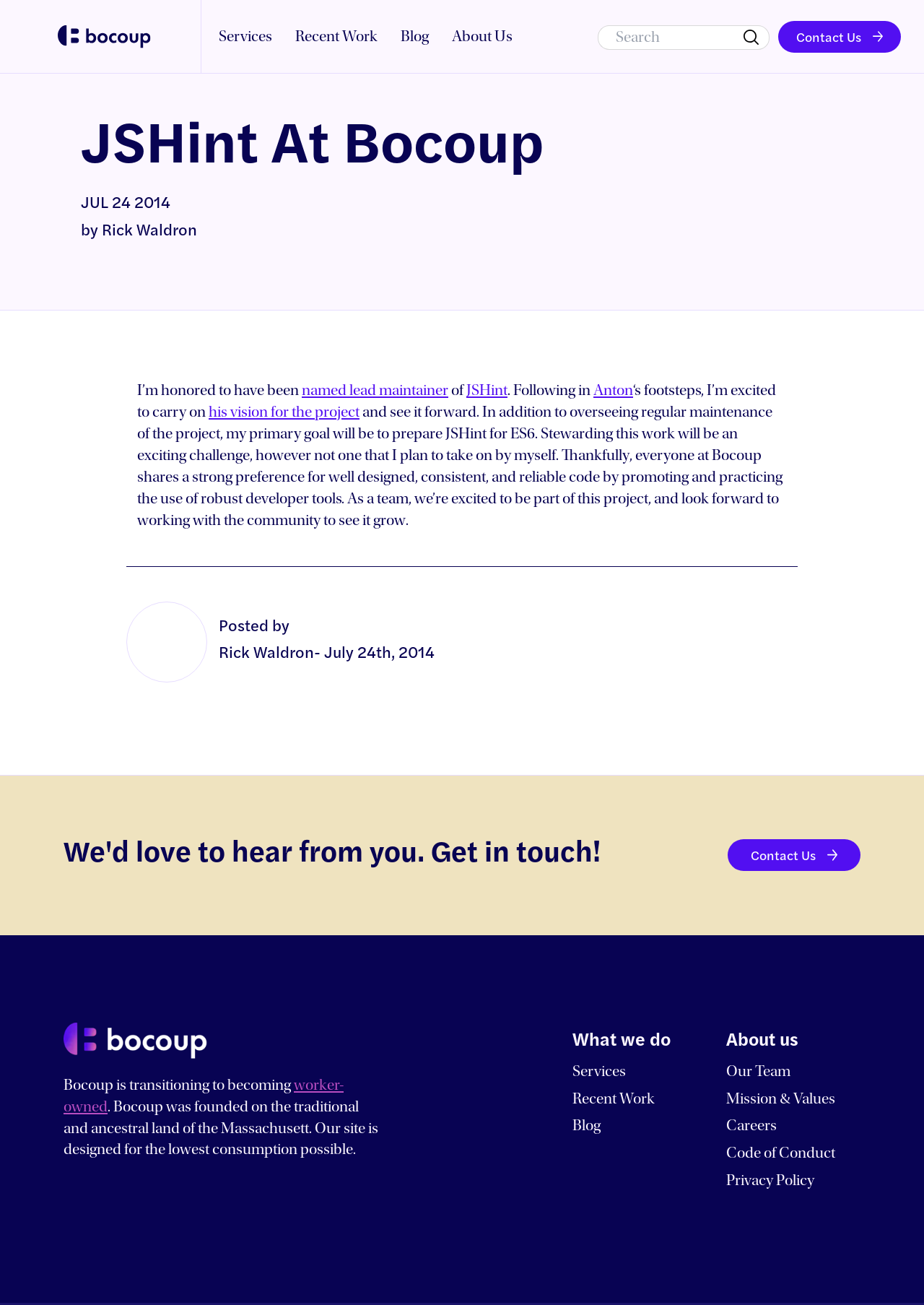Identify the coordinates of the bounding box for the element that must be clicked to accomplish the instruction: "Learn about Bocoup's mission and values".

[0.786, 0.835, 0.904, 0.849]